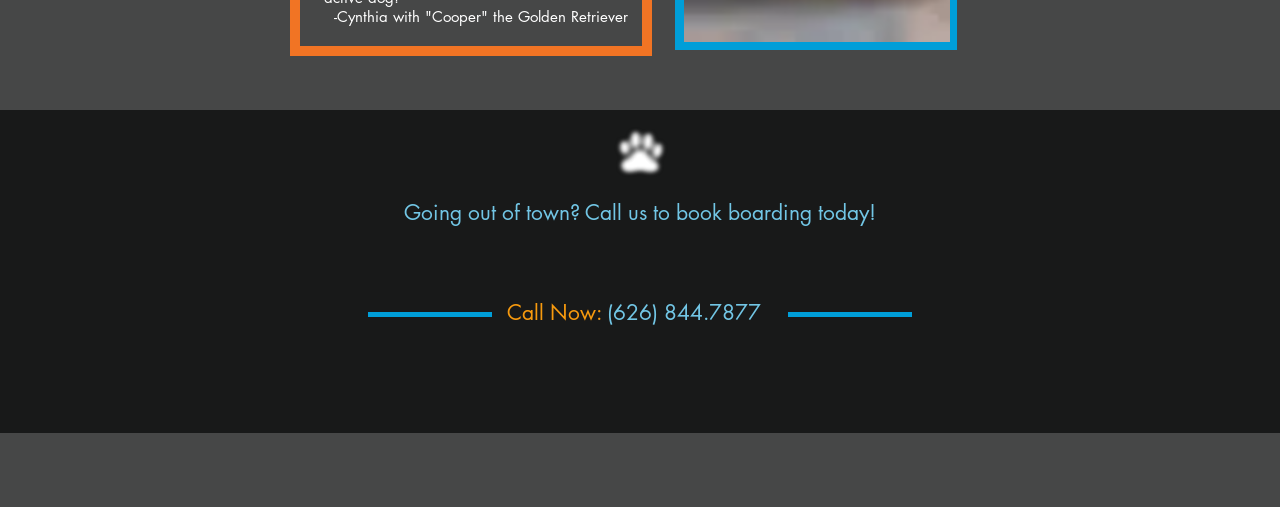Find the bounding box coordinates corresponding to the UI element with the description: "aria-label="Facebook Social Icon"". The coordinates should be formatted as [left, top, right, bottom], with values as floats between 0 and 1.

[0.483, 0.789, 0.514, 0.868]